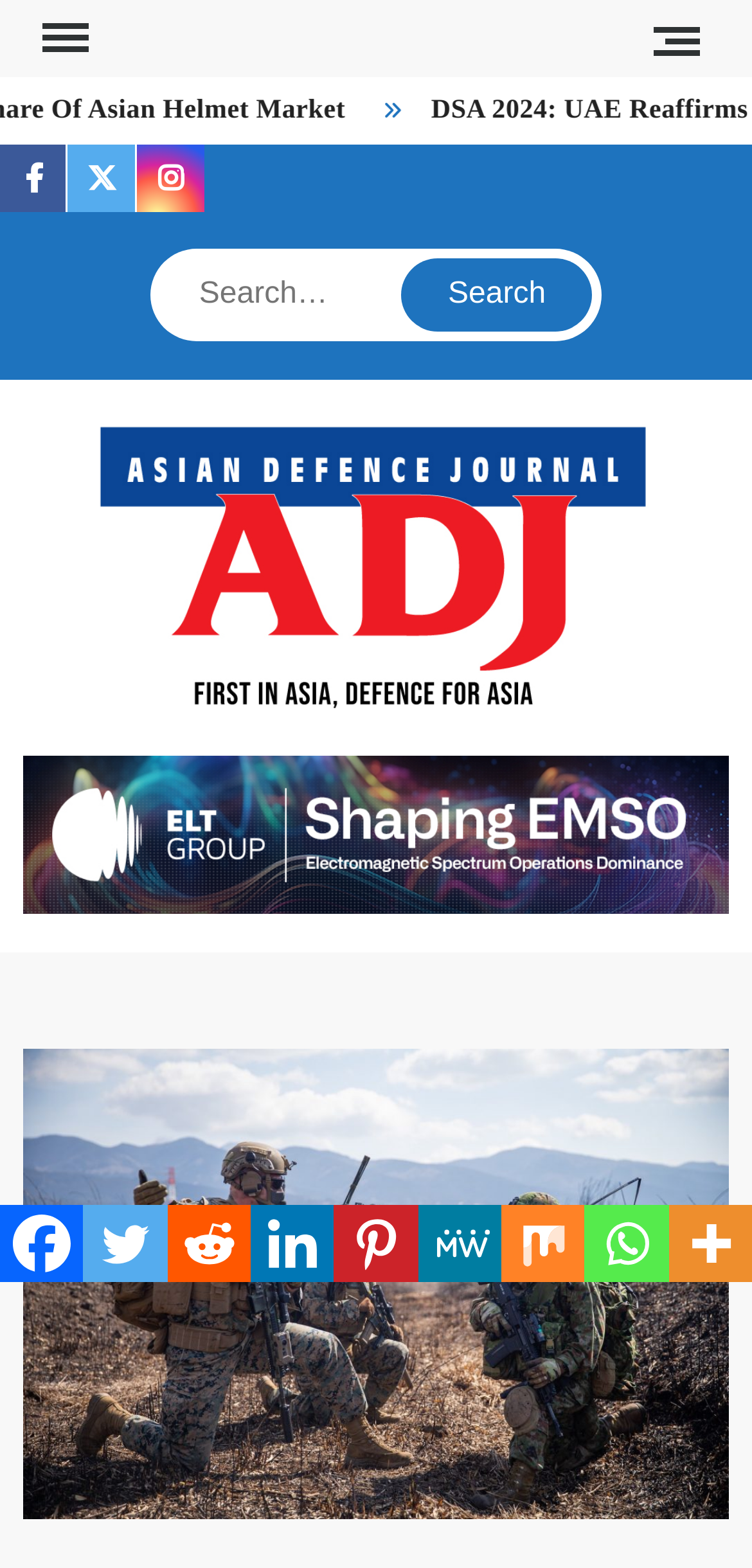Your task is to extract the text of the main heading from the webpage.

Japan and US To Hold Iron Fist This Month